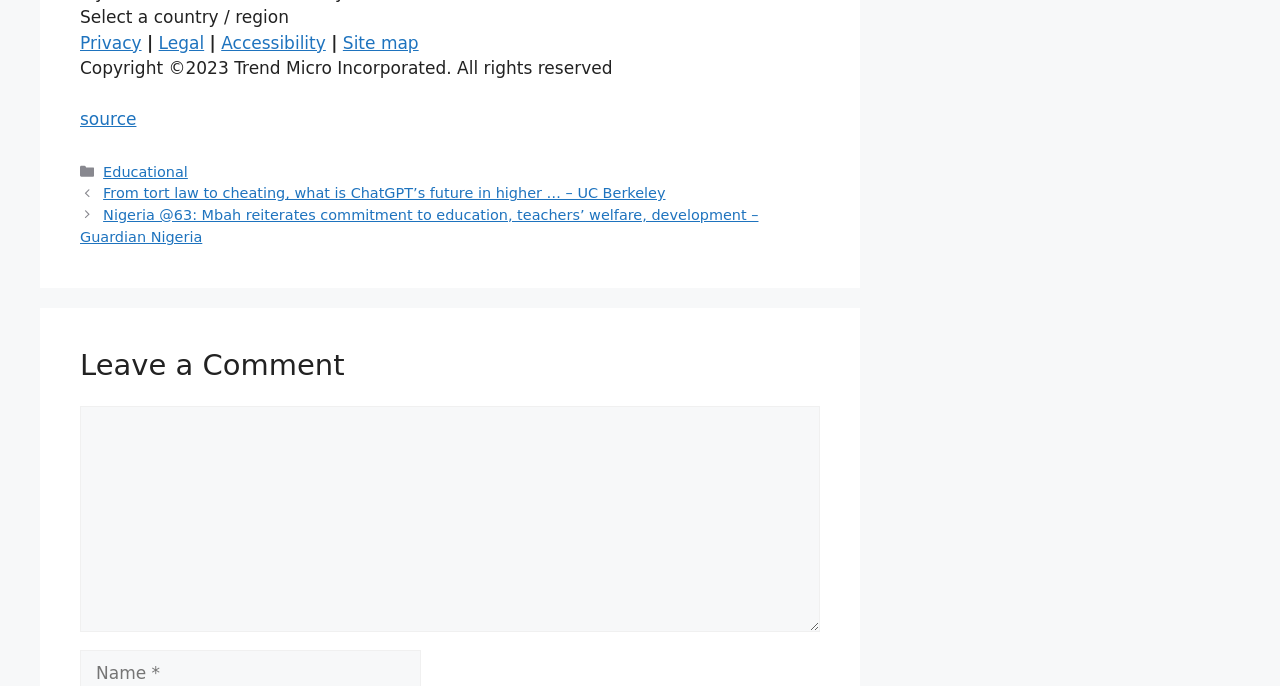Could you highlight the region that needs to be clicked to execute the instruction: "View posts"?

[0.062, 0.267, 0.641, 0.362]